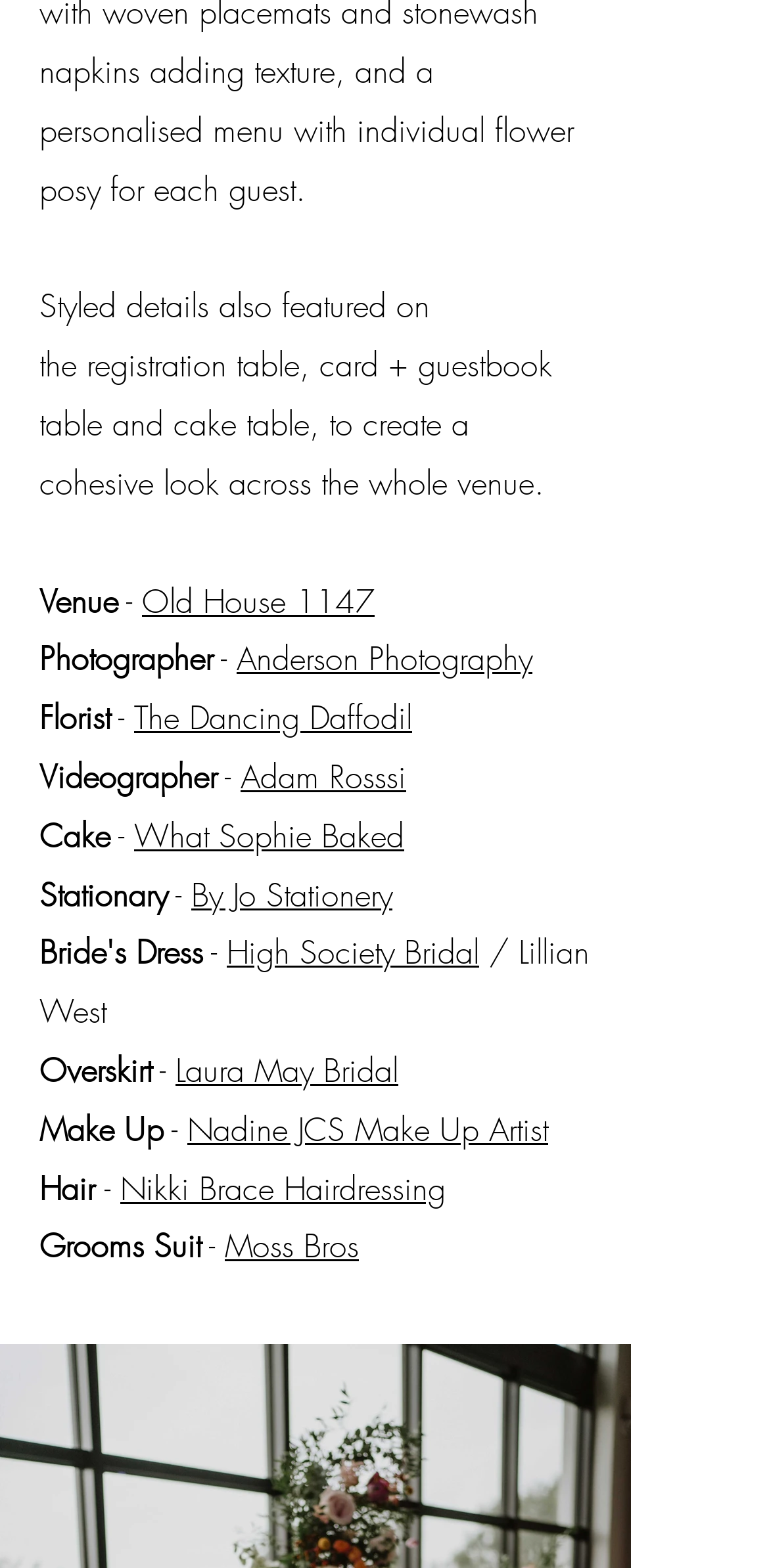Find the bounding box of the element with the following description: "Adam Rosssi". The coordinates must be four float numbers between 0 and 1, formatted as [left, top, right, bottom].

[0.313, 0.481, 0.528, 0.509]